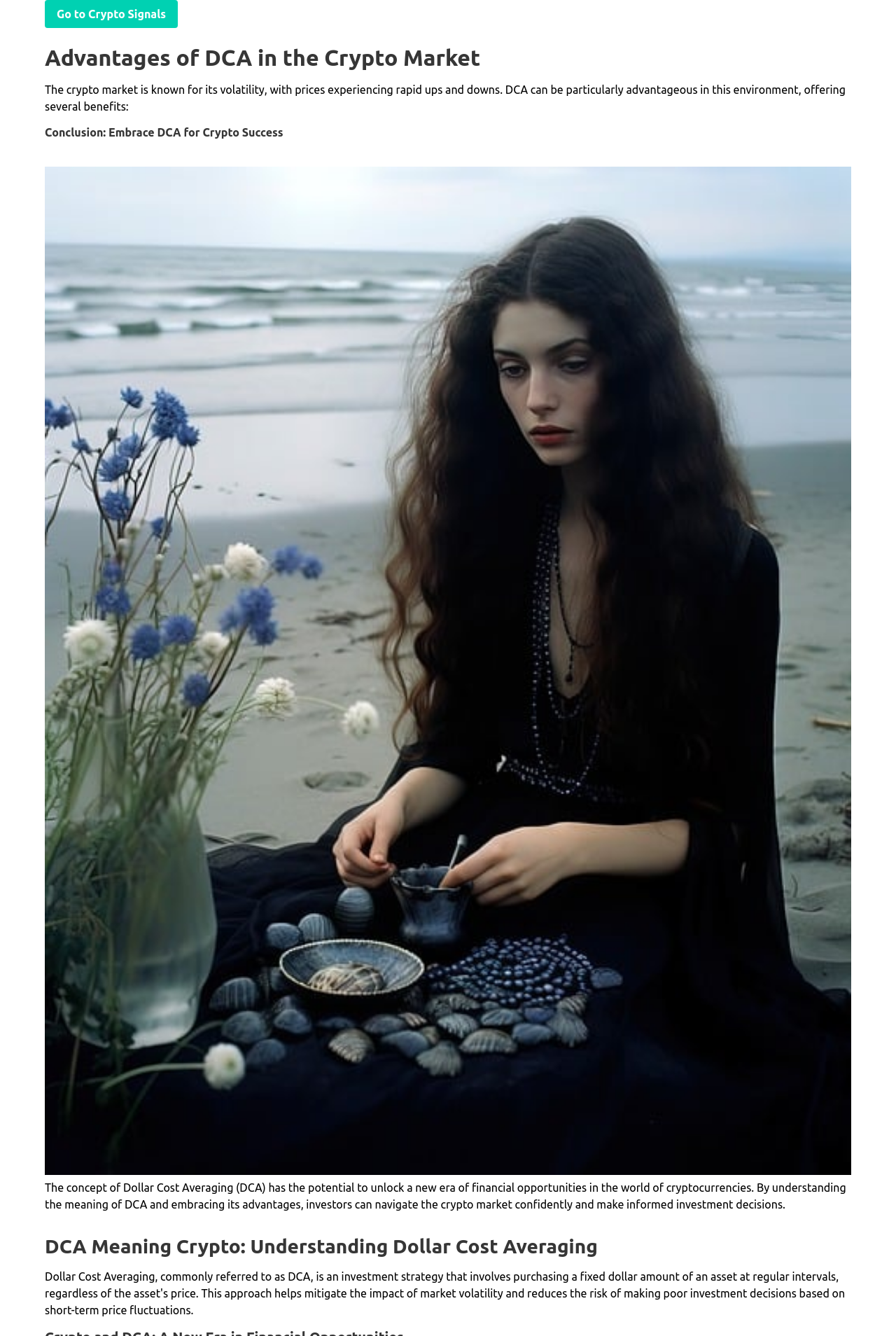Based on the image, provide a detailed and complete answer to the question: 
What is the benefit of DCA in the crypto market?

According to the StaticText element, DCA can be particularly advantageous in the crypto market, offering several benefits, although the specific benefits are not explicitly mentioned on this webpage.